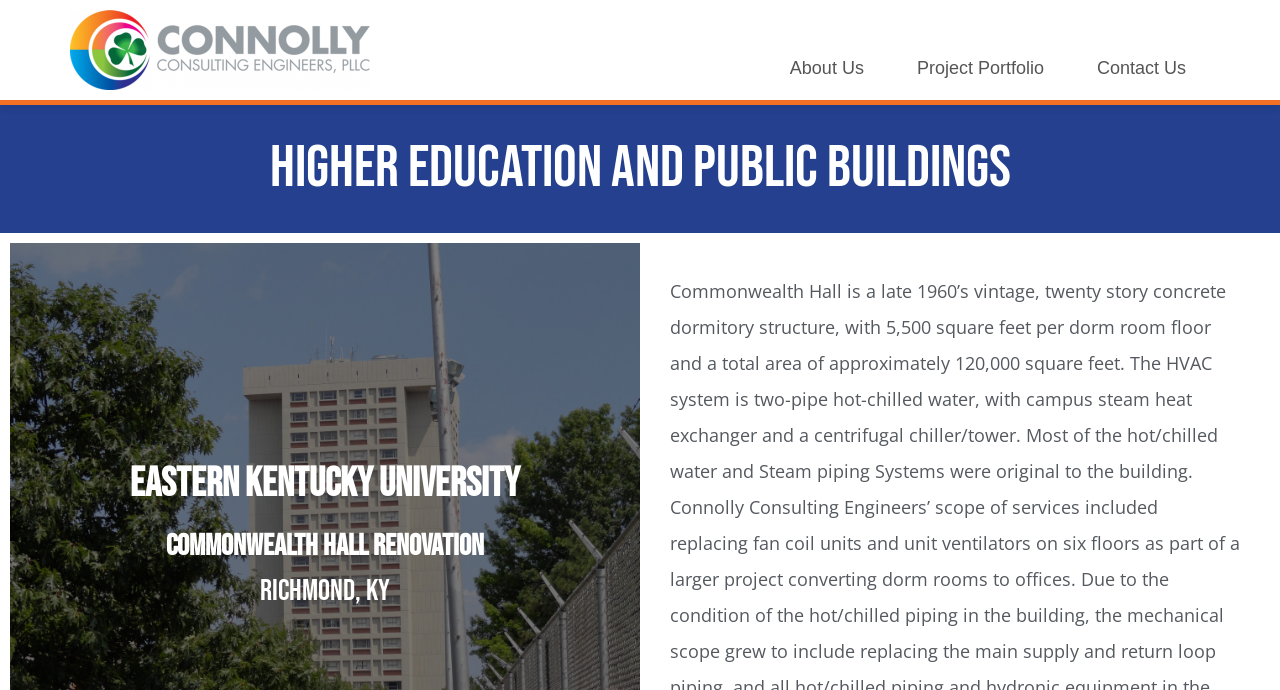What type of buildings does Connolly Consulting Engineers specialize in?
Refer to the image and give a detailed response to the question.

Based on the webpage title and the heading 'HIGHER EDUCATION AND PUBLIC BUILDINGS', it can be inferred that Connolly Consulting Engineers specializes in higher education and public buildings.